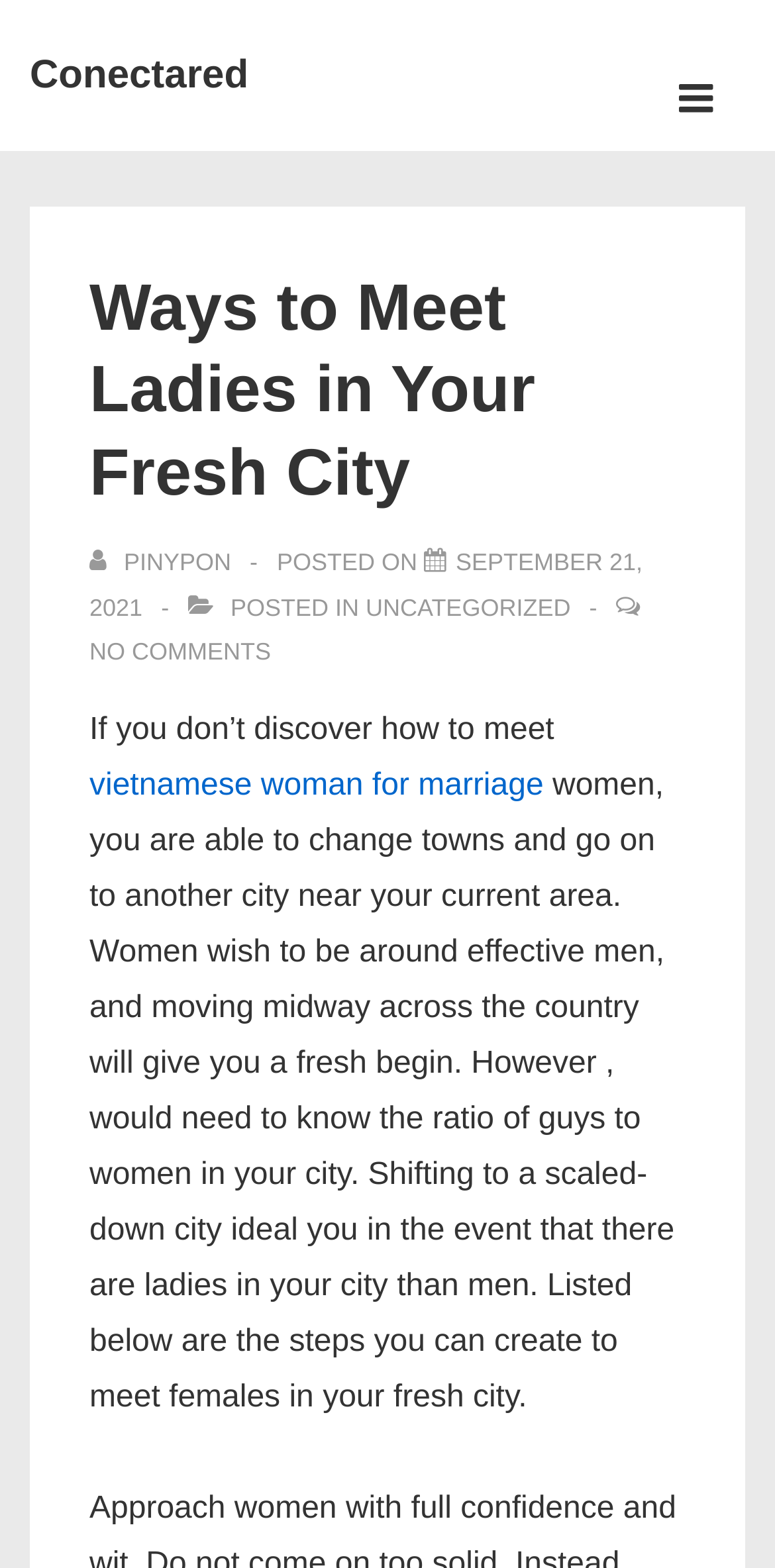Describe the webpage in detail, including text, images, and layout.

The webpage is about meeting ladies in a new city, specifically providing tips and advice on how to do so. At the top left, there is a link to "Conectared" and a heading labeled "Main Navigation". To the right of these elements, there is a button with a menu icon, which is not expanded by default. 

Below the navigation section, there is a heading that reads "Ways to Meet Ladies in Your Fresh City". Underneath this heading, there is a link to view all posts by "pinypon", accompanied by the author's name "PINYPON" in static text. 

To the right of the author information, there is a section that displays the post's metadata, including the text "POSTED ON" and the date "SEPTEMBER 21, 2021". Below this, there is a link to the post category "UNCATEGORIZED". 

Further down, there is a link that indicates "NO COMMENTS" on the post. The main content of the webpage starts below this, with a paragraph of text that discusses the importance of knowing how to meet women in a new city. The text also provides advice on considering the ratio of men to women in the city and suggests moving to a smaller city if there are more women than men. There is also a link to "vietnamese woman for marriage" within the text.